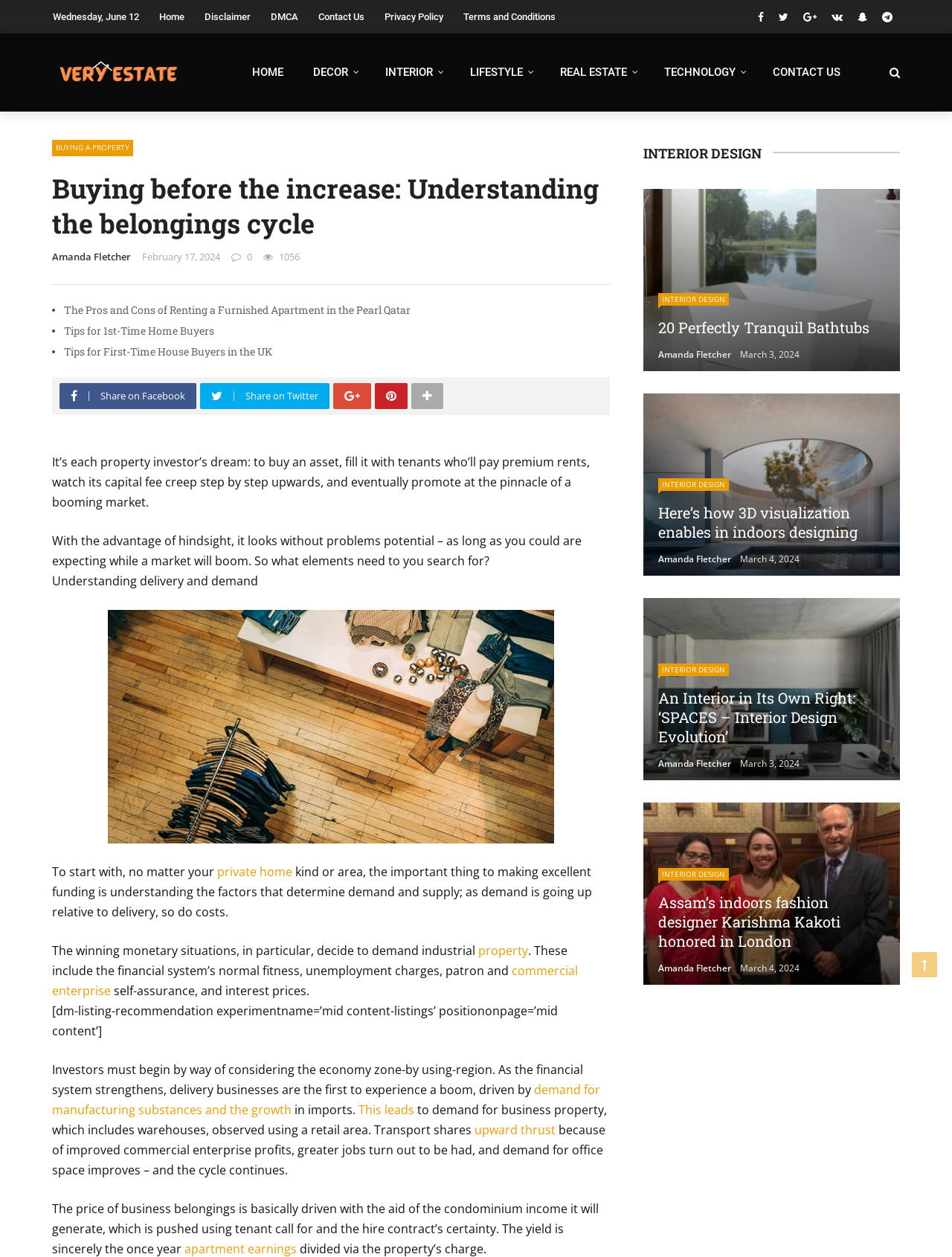Please provide the bounding box coordinates for the UI element as described: "Amanda Fletcher". The coordinates must be four floats between 0 and 1, represented as [left, top, right, bottom].

[0.055, 0.199, 0.138, 0.209]